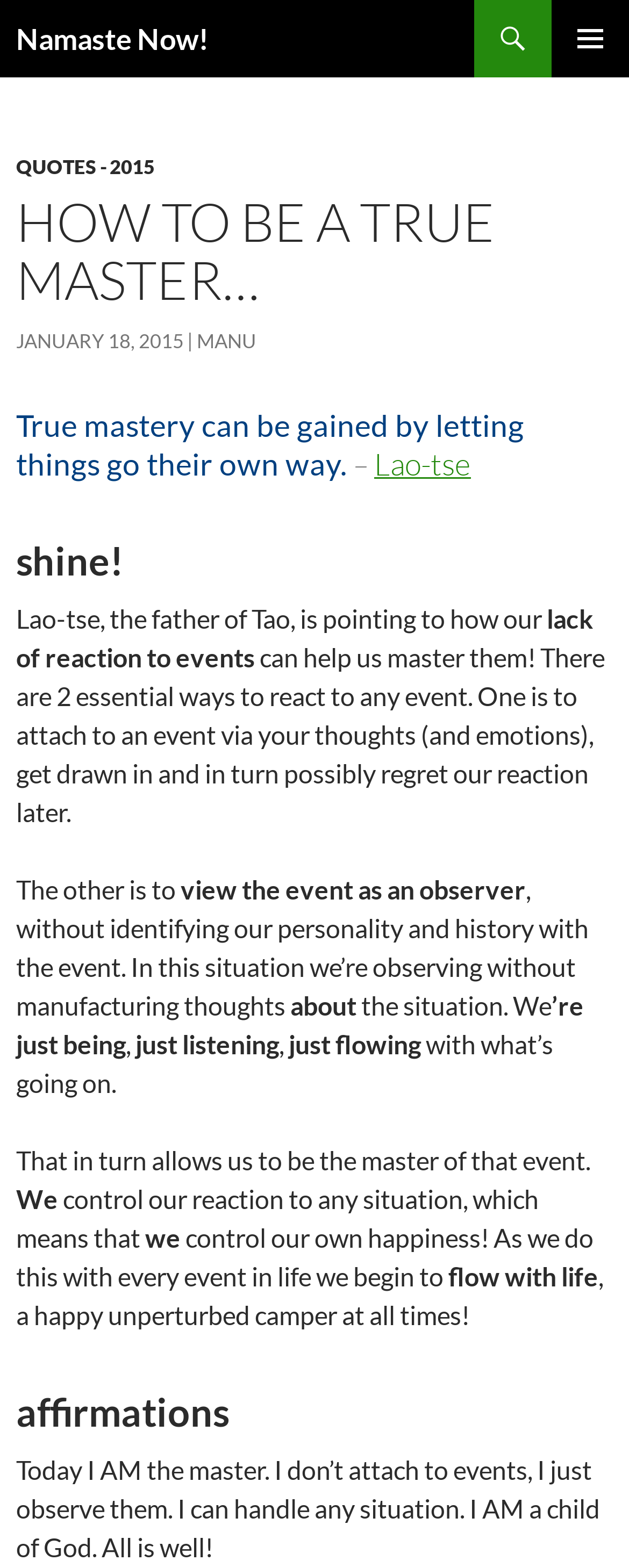Answer the question below with a single word or a brief phrase: 
What is the affirmation for today?

Today I AM the master.